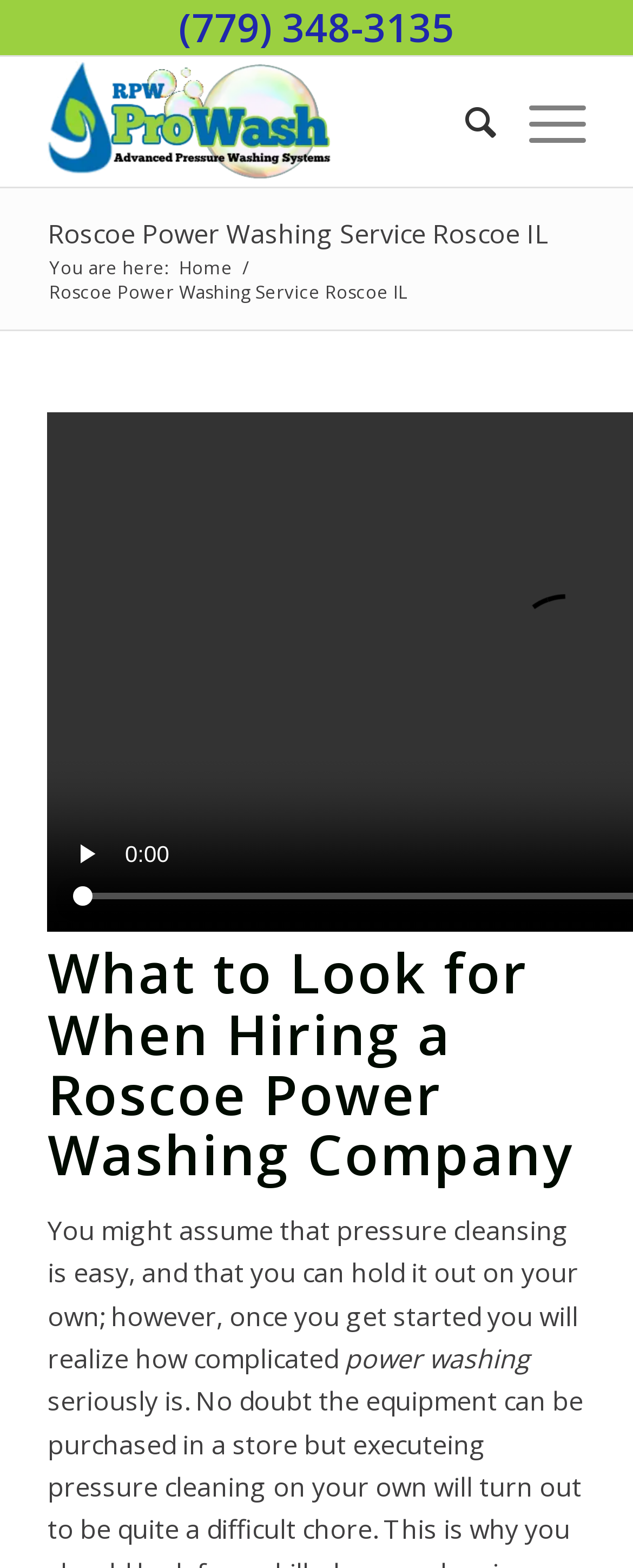Write an elaborate caption that captures the essence of the webpage.

The webpage is about Roscoe Power Washing Service, a company based in Roscoe, IL. At the top left corner, there is a phone number, (779) 348-3135, displayed prominently. Next to it, there is a table layout containing the company's logo, "RPW ProWash", which is an image, and two menu items, "Search" and "Menu", positioned side by side.

Below the table layout, there is a heading that reads "Roscoe Power Washing Service Roscoe IL", which is also a link. Underneath the heading, there is a breadcrumb navigation section that indicates the current page location, with links to "Home" and the current page.

The main content of the webpage starts with a heading that asks "What to Look for When Hiring a Roscoe Power Washing Company". Below the heading, there is a paragraph of text that discusses the importance of hiring a professional power washing company, as it can be a complicated task. The text also mentions "power washing" specifically. On the top left side of the main content area, there is a play button, which may be related to a video or audio content.

Overall, the webpage appears to be a service page for Roscoe Power Washing Service, providing information about their company and services, as well as guidance on what to look for when hiring a power washing company.